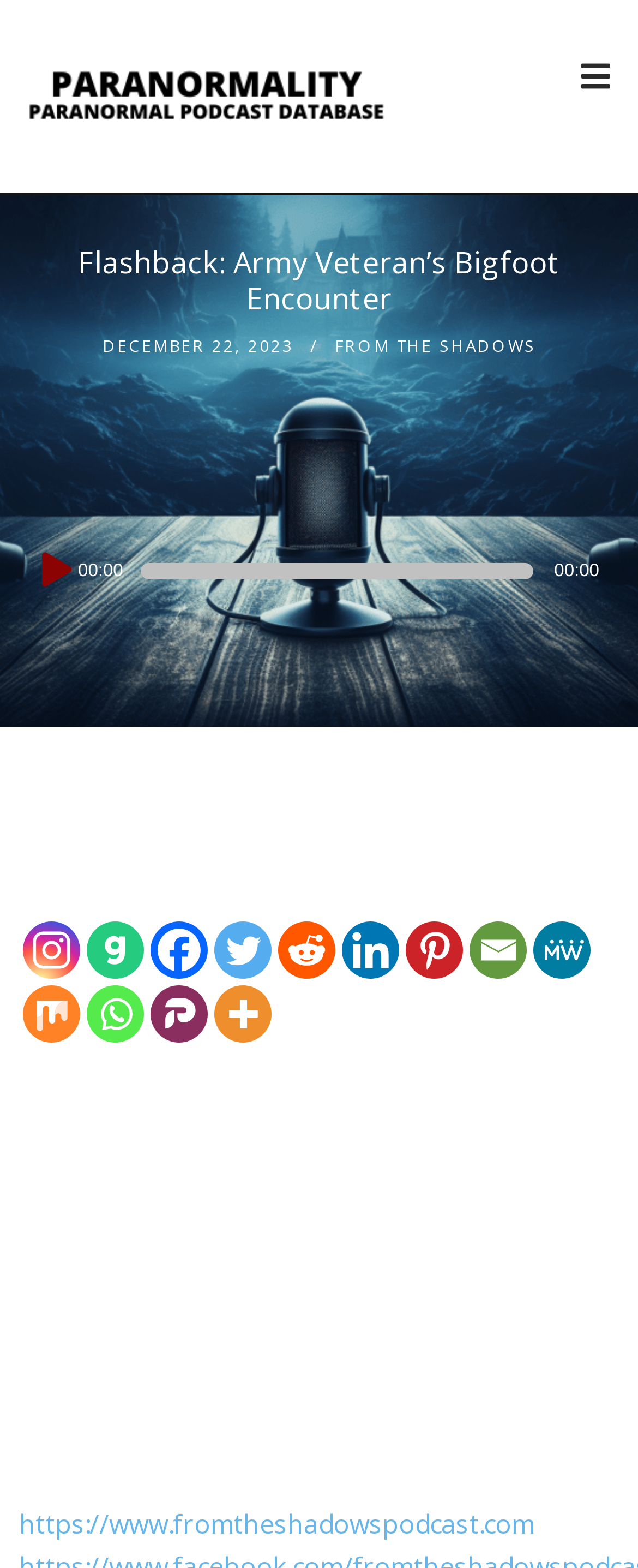Give a detailed overview of the webpage's appearance and contents.

The webpage is about a podcast episode titled "Flashback: Army Veteran's Bigfoot Encounter" from Paranormality Radio. At the top, there is a heading with the title "Paranormality Radio" accompanied by an image. Below it, there is another heading with the episode title "Flashback: Army Veteran's Bigfoot Encounter". 

On the left side, there is a date "DECEMBER 22, 2023" and a link to "FROM THE SHADOWS". On the right side of the date, there is an audio player with a play button, a timer showing "00:00", and a time slider. 

Below the audio player, there is a section with social media links, including Instagram, Gab, Facebook, Twitter, Reddit, Linkedin, Pinterest, Email, MeWe, Mix, Whatsapp, Parler, and More. Each link has an accompanying image.

Further down, there is a brief summary of the podcast episode, describing JB's harrowing experience with a creature while on a mission over 10 years ago in New Mexico. Below the summary, there is a longer description of the From The Shadows Podcast, explaining that it is a program for discussing the supernatural, paranormal, cryptozoology, and ufology. Finally, there is a link to the podcast's website, https://www.fromtheshadowspodcast.com.